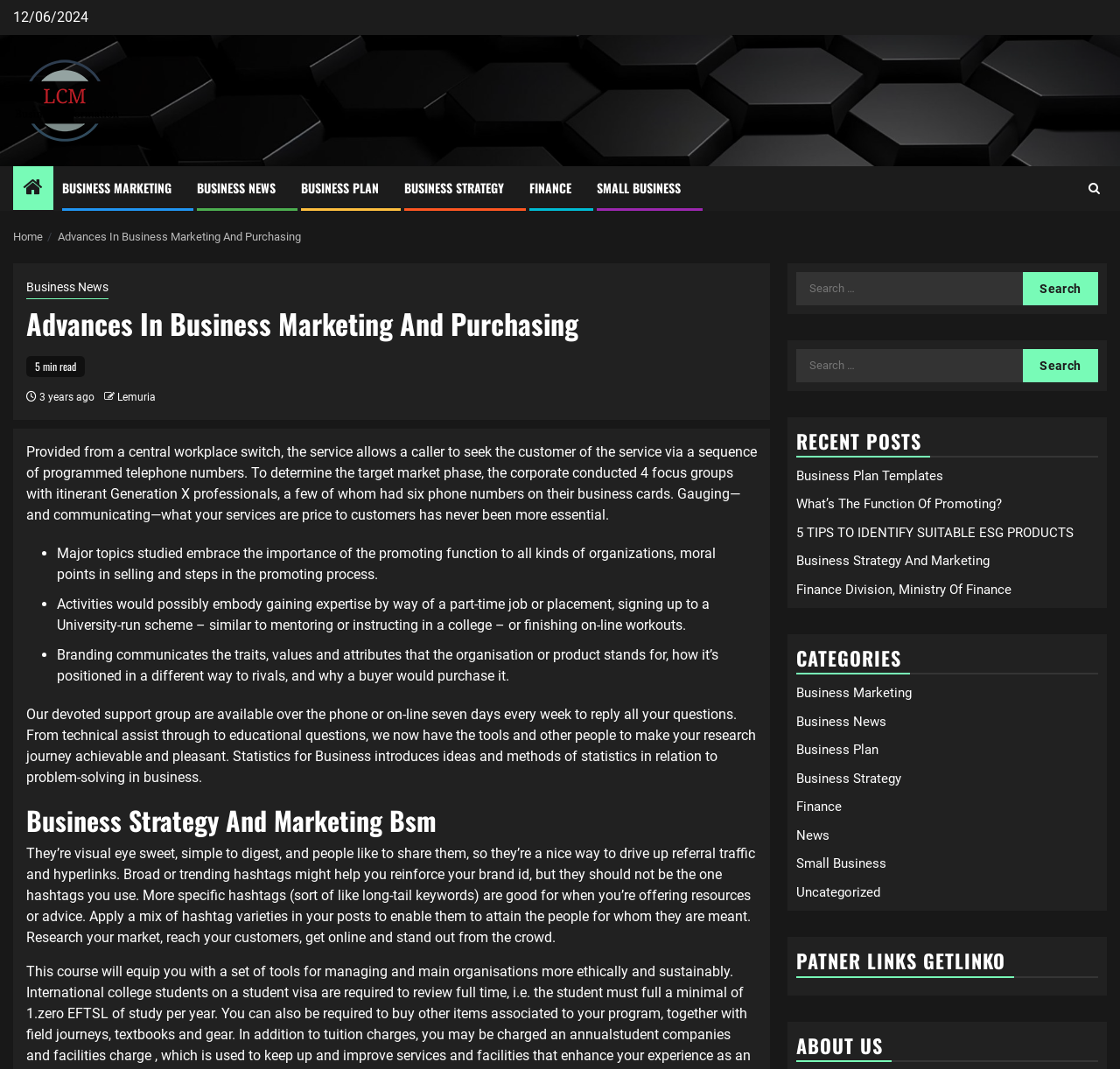Describe in detail what you see on the webpage.

The webpage is about Advances in Business Marketing and Purchasing, specifically focused on LACCM. At the top, there is a date "12/06/2024" and a link to LACCM, accompanied by an image. Below this, there are several links to different categories, including BUSINESS MARKETING, BUSINESS NEWS, BUSINESS PLAN, BUSINESS STRATEGY, FINANCE, and SMALL BUSINESS.

On the left side, there is a navigation menu with breadcrumbs, featuring links to Home and Advances In Business Marketing And Purchasing. Below this, there is a heading with the title "Advances In Business Marketing And Purchasing" and a brief description of the service. The description explains that the service allows callers to seek customers via a sequence of programmed telephone numbers.

The main content area is divided into several sections. The first section discusses the importance of gauging and communicating the value of services to customers. This is followed by a list of major topics studied, including the importance of the marketing function, ethical issues in selling, and steps in the marketing process.

The next section provides information on activities that may include gaining experience through part-time jobs or online exercises. This is followed by a discussion on branding, which communicates the traits, values, and attributes of an organization or product.

Further down, there is a section on business strategy and marketing, which introduces concepts and methods of statistics in relation to problem-solving in business. This is followed by a section on visual content, emphasizing the importance of using a mix of hashtags to reach the target audience.

On the right side, there is a search bar with a button, allowing users to search for specific topics. Below this, there are headings for RECENT POSTS, CATEGORIES, and PATNER LINKS GETLINKO. The RECENT POSTS section features links to several articles, including Business Plan Templates, What's The Function Of Promoting?, and 5 TIPS TO IDENTIFY SUITABLE ESG PRODUCTS. The CATEGORIES section lists various categories, including Business Marketing, Business News, Business Plan, Business Strategy, Finance, and Small Business.